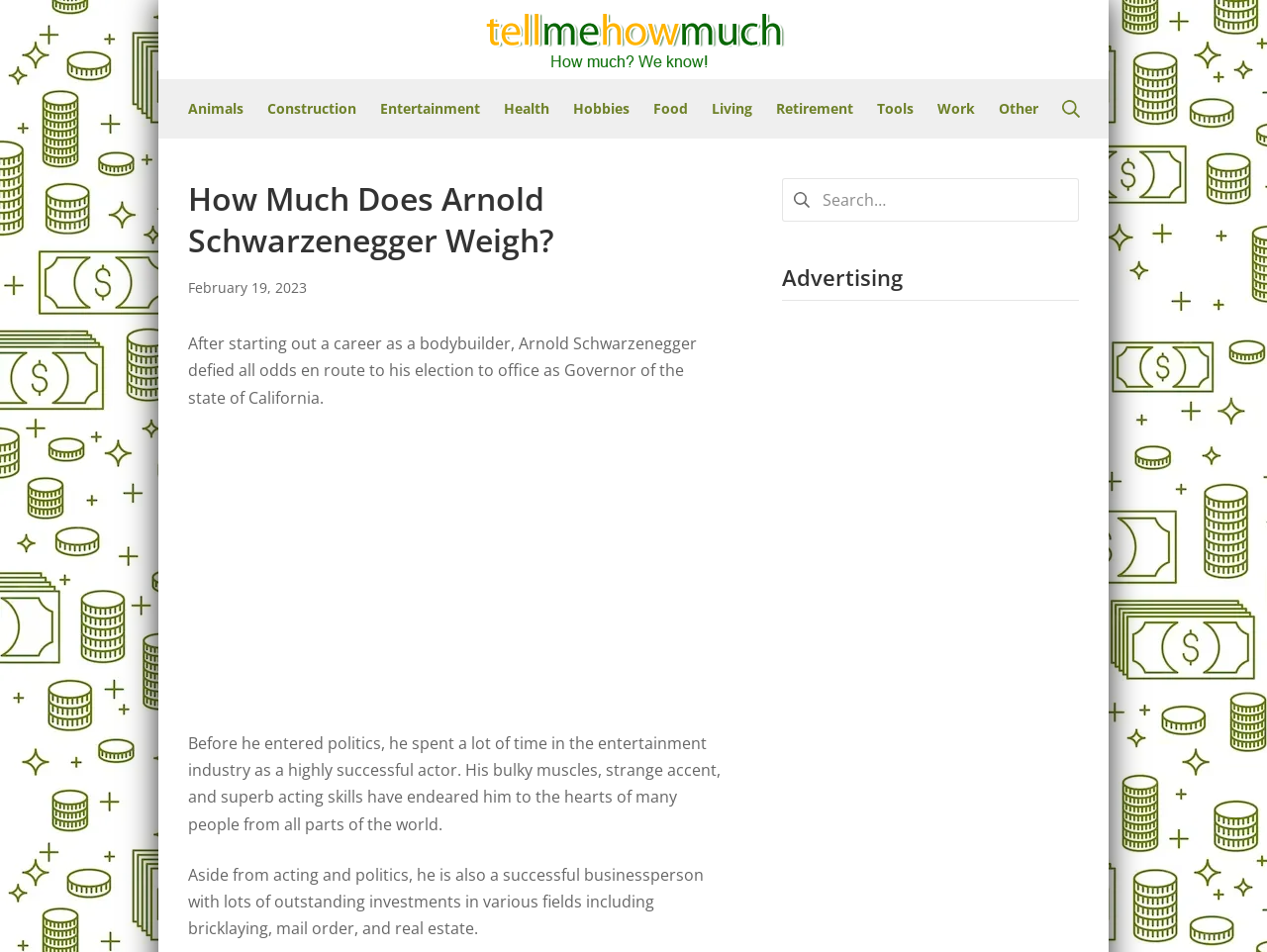Provide the bounding box coordinates, formatted as (top-left x, top-left y, bottom-right x, bottom-right y), with all values being floating point numbers between 0 and 1. Identify the bounding box of the UI element that matches the description: Search

None